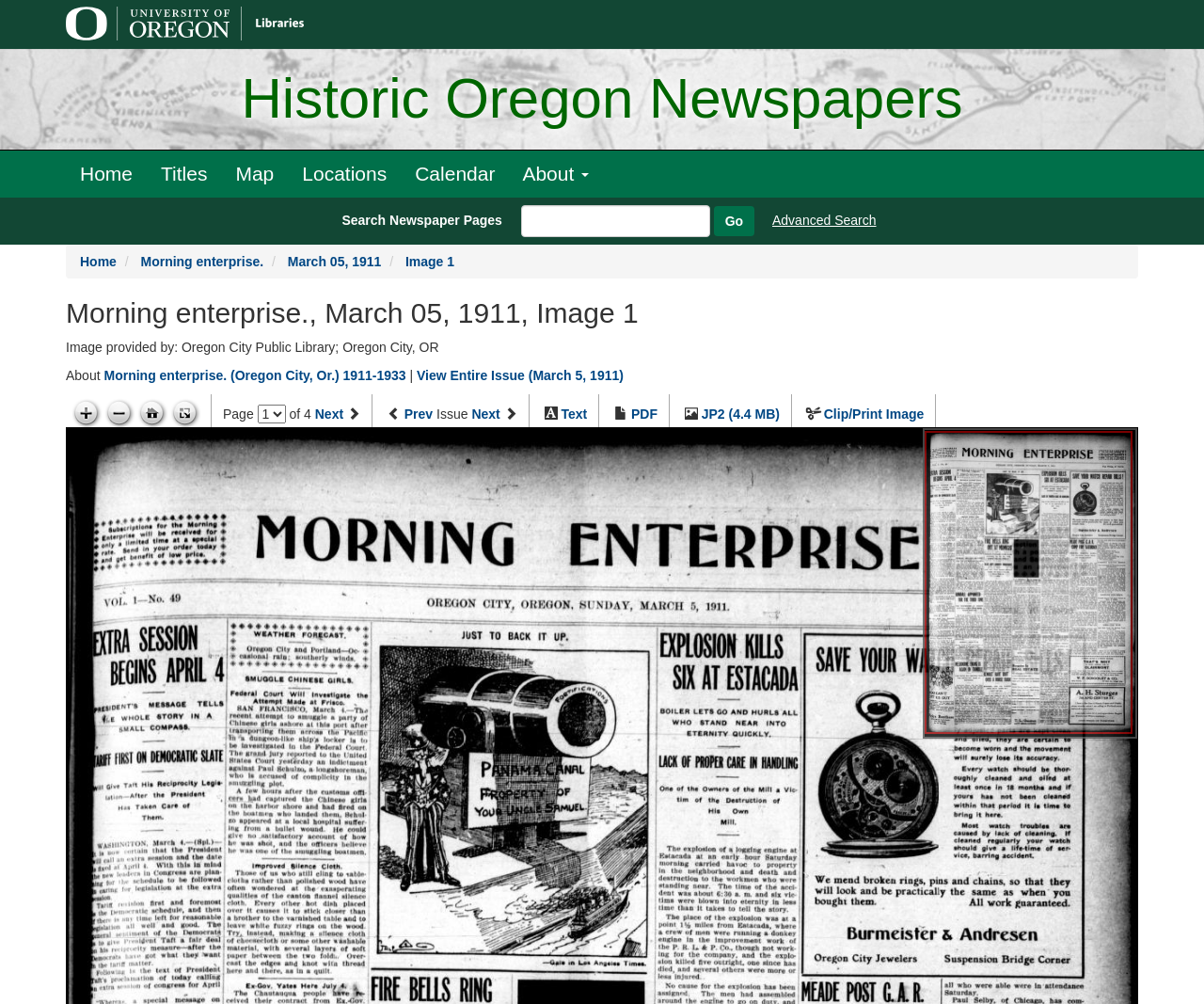What is the name of the library that provided the image?
Look at the image and answer the question with a single word or phrase.

Oregon City Public Library